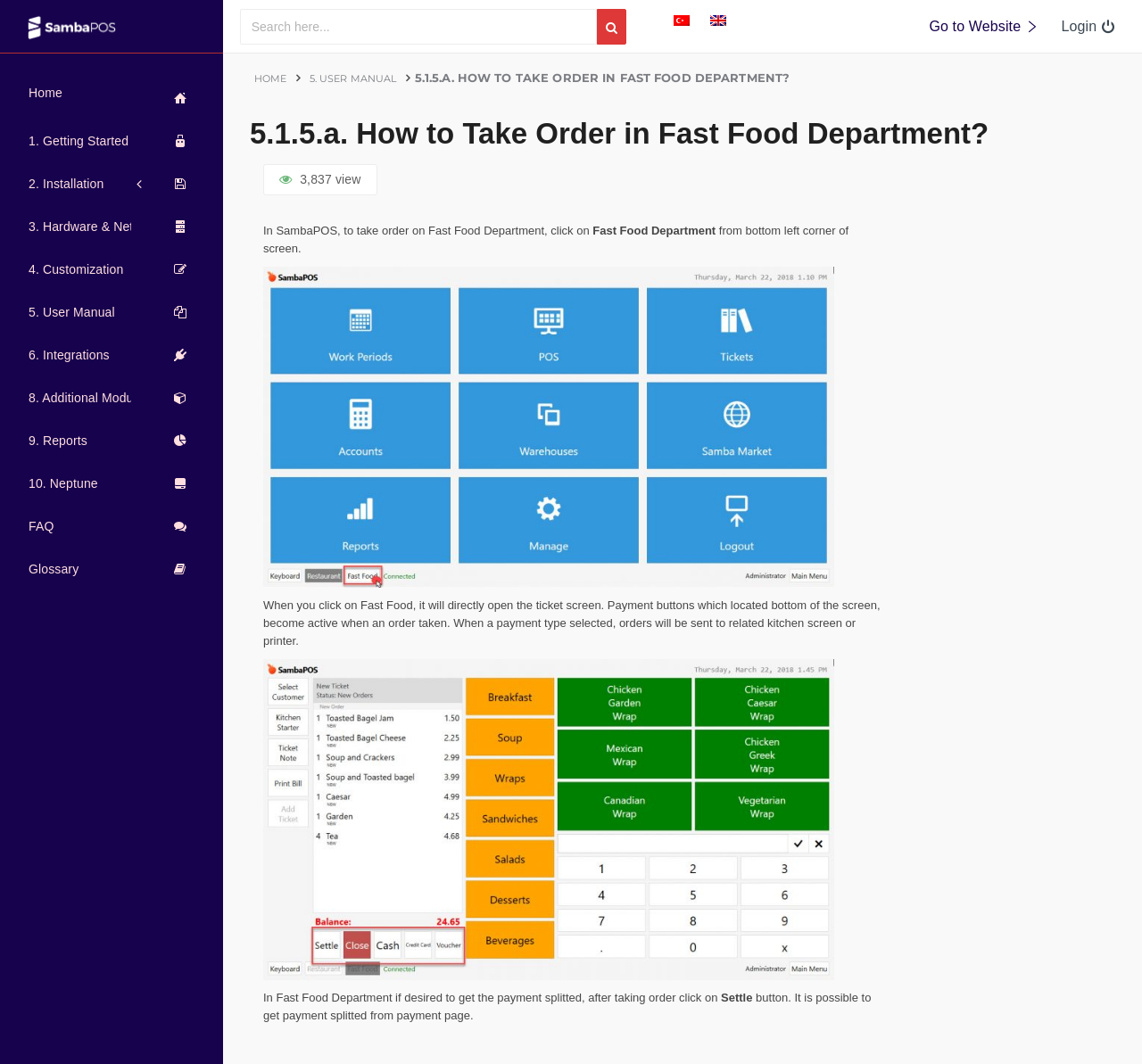Write an exhaustive caption that covers the webpage's main aspects.

The webpage is a knowledgebase article titled "5.1.5.a. How to Take Order in Fast Food Department?" from SambaPOS. At the top left corner, there is a logo link and an image of the logo. Below the logo, there is a navigation menu with links to various sections, including "Home", "Getting Started", "Installation", "Hardware & Network", "Customization", "User Manual", "Integrations", "Additional Modules", "Reports", "Neptune", "FAQ", and "Glossary".

On the right side of the navigation menu, there is a search bar with a placeholder text "Search here...". Below the search bar, there are two flags, one for Turkish and one for English.

The main content of the webpage is divided into sections. The first section has a heading "5.1.5.a. How to Take Order in Fast Food Department?" and a button with a view count of 3,837. Below the heading, there is a paragraph of text explaining how to take orders in the Fast Food Department in SambaPOS. The text is accompanied by an image.

The second section explains what happens when you click on the Fast Food button, including the activation of payment buttons and the sending of orders to related kitchen screens or printers. This section also includes an image.

The third section explains how to split payments in the Fast Food Department, including clicking on the "Settle" button and accessing the payment page. This section also includes an image.

Throughout the webpage, there are a total of 5 images, 2 flags, and 1 logo. The layout is organized and easy to follow, with clear headings and concise text.